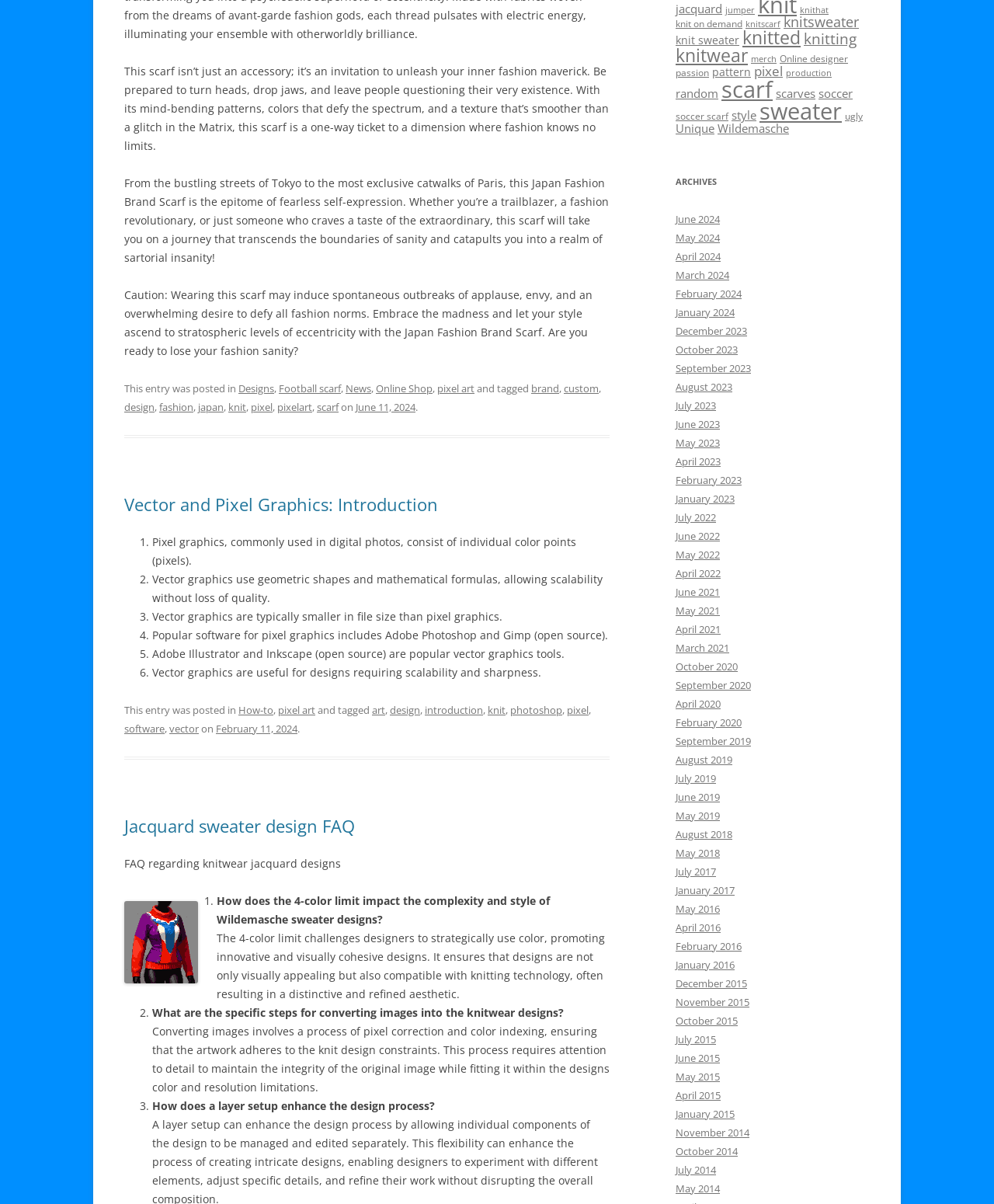Identify the bounding box coordinates of the section that should be clicked to achieve the task described: "Click on the 'News' link".

[0.348, 0.316, 0.373, 0.328]